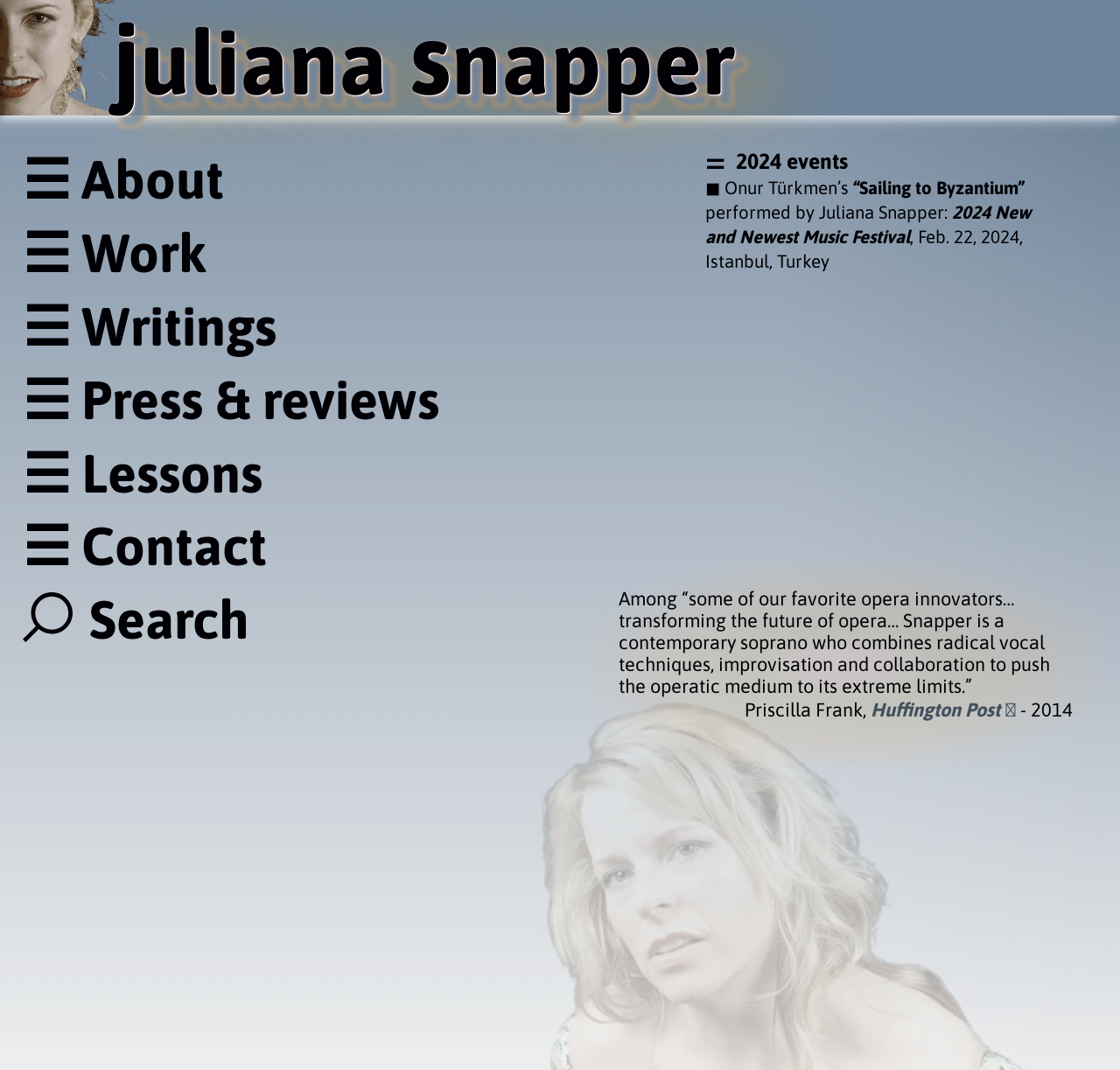What is the title of the 2024 event mentioned on the webpage?
Provide a fully detailed and comprehensive answer to the question.

The title 'Sailing to Byzantium' is mentioned in the heading element that describes an event in 2024, which is performed by Juliana Snapper at the New and Newest Music Festival in Istanbul, Turkey.